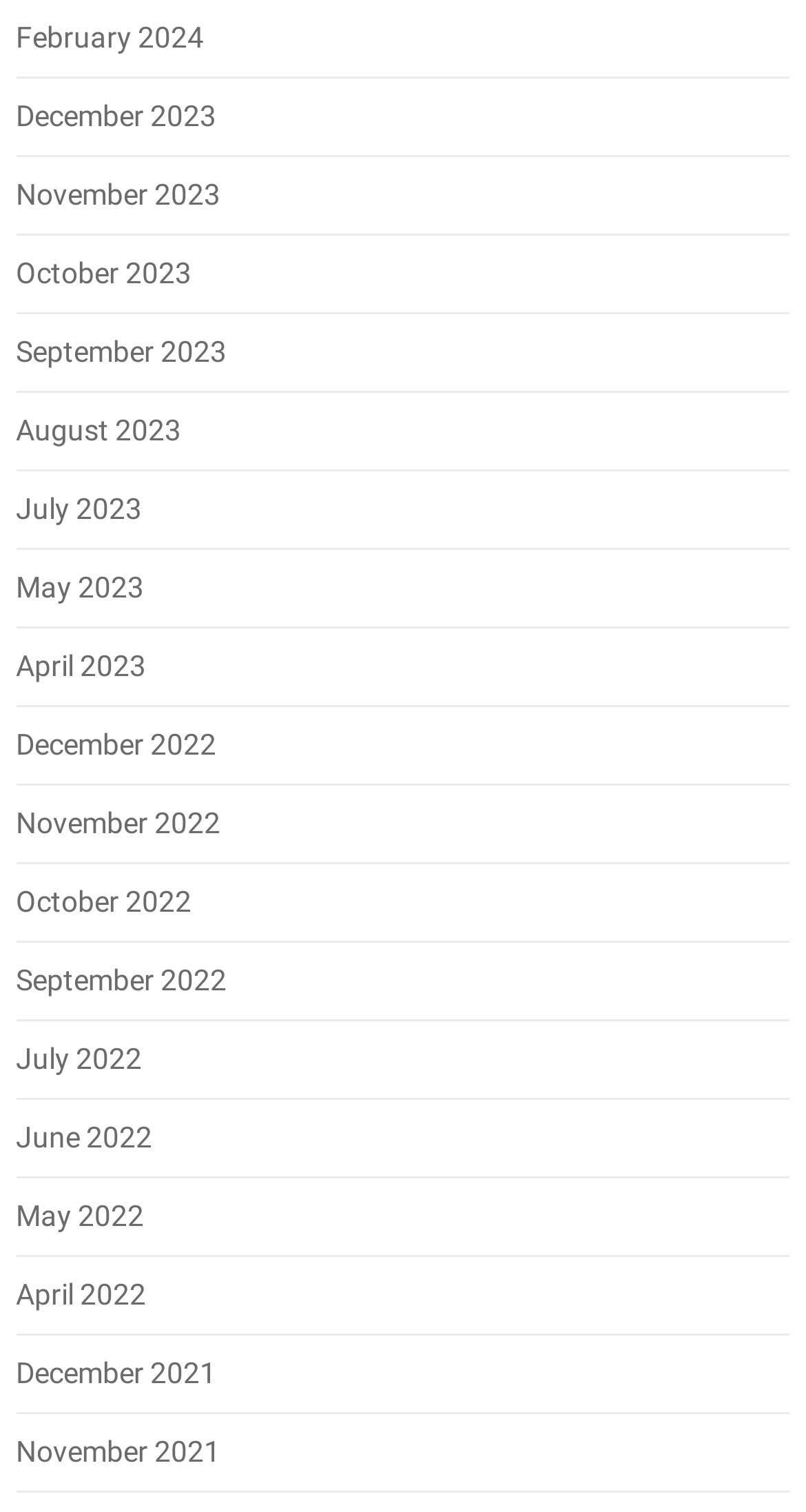Answer the following inquiry with a single word or phrase:
How many months are listed?

18